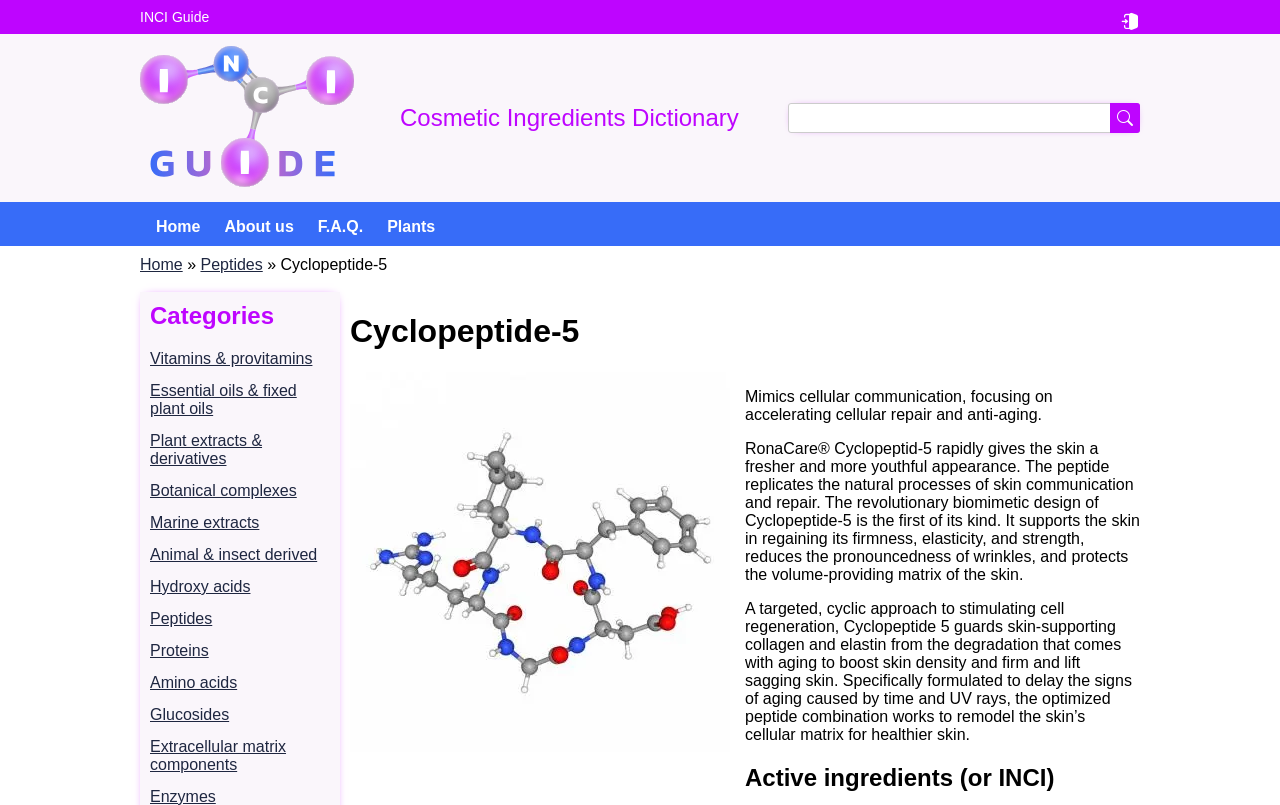Identify the bounding box coordinates for the element you need to click to achieve the following task: "Explore INCI Guide". Provide the bounding box coordinates as four float numbers between 0 and 1, in the form [left, top, right, bottom].

[0.109, 0.042, 0.277, 0.251]